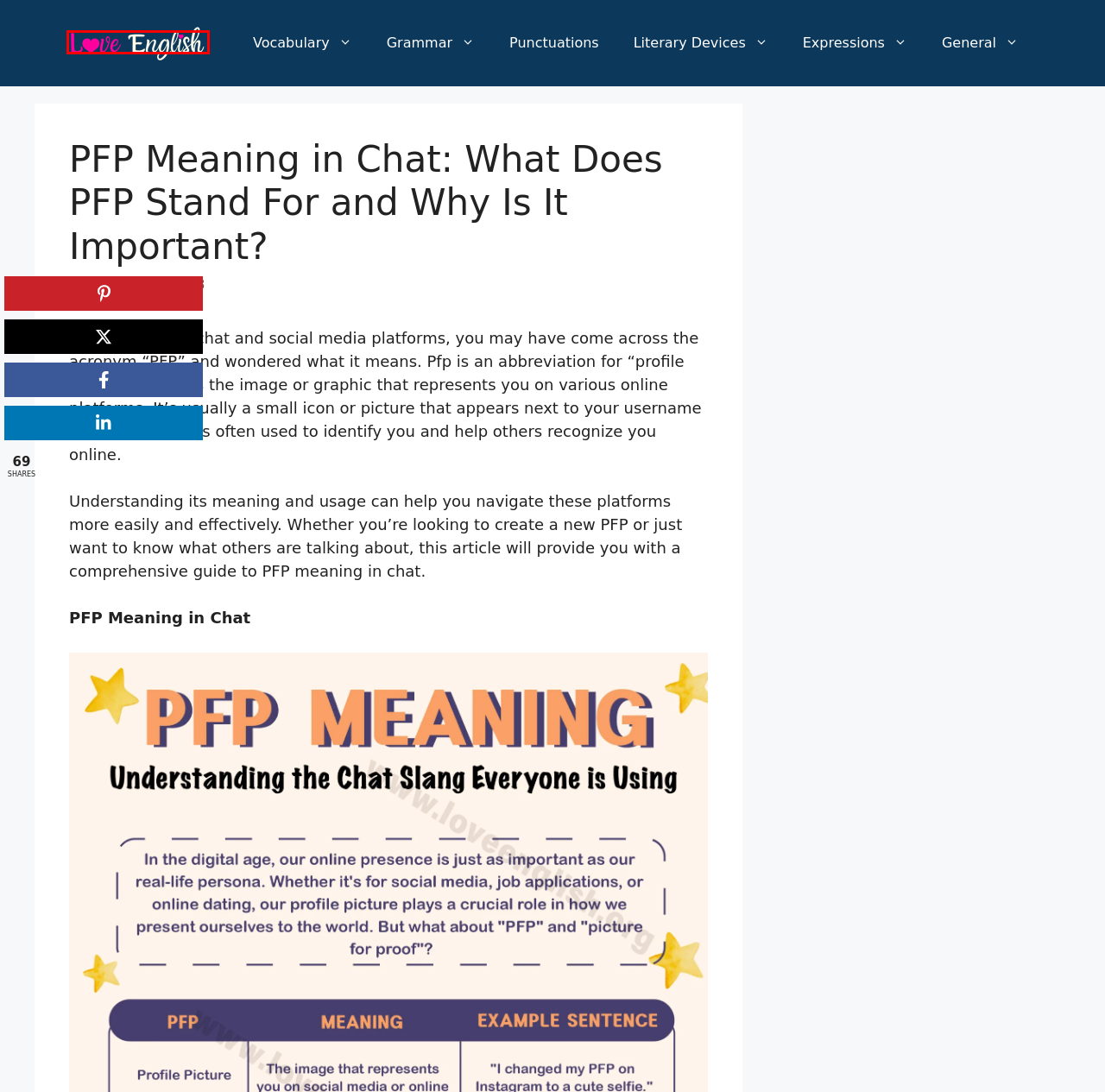You have a screenshot of a webpage with a red bounding box around an element. Identify the webpage description that best fits the new page that appears after clicking the selected element in the red bounding box. Here are the candidates:
A. Expressions Archives - Love English
B. General Archives - Love English
C. Vocabulary Archives - Love English
D. Metaphor: Exploring the Power of Figurative Language - Love English
E. Punctuation Marks: 12 Punctuation Marks You Need to Master - Love English
F. Love English - Learning English
G. Grammar Archives - Love English
H. 1300+ Positive Words | List of A to Z Words that Are Positive - Love English

F